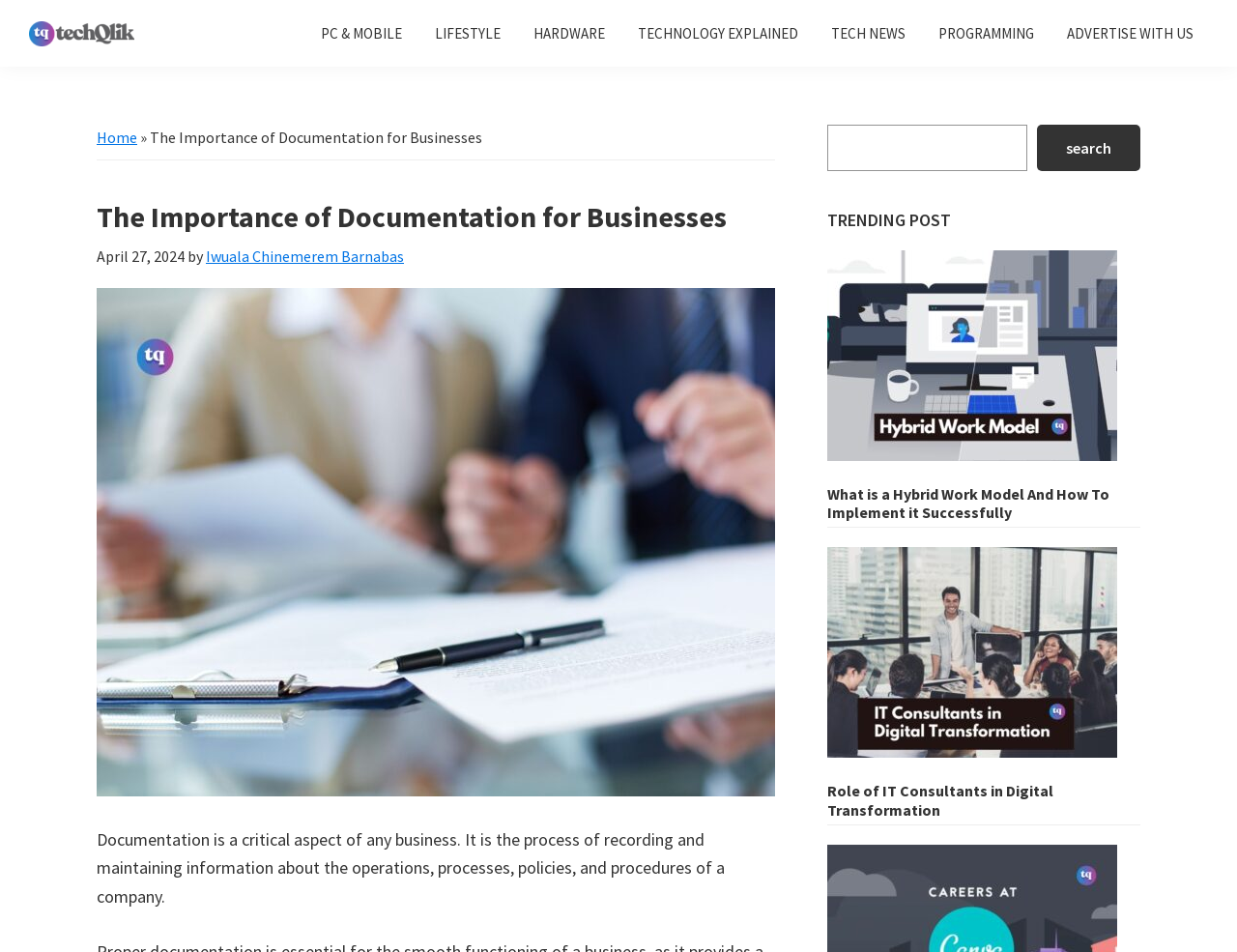Provide a one-word or short-phrase response to the question:
Who is the author of the article?

Iwuala Chinemerem Barnabas